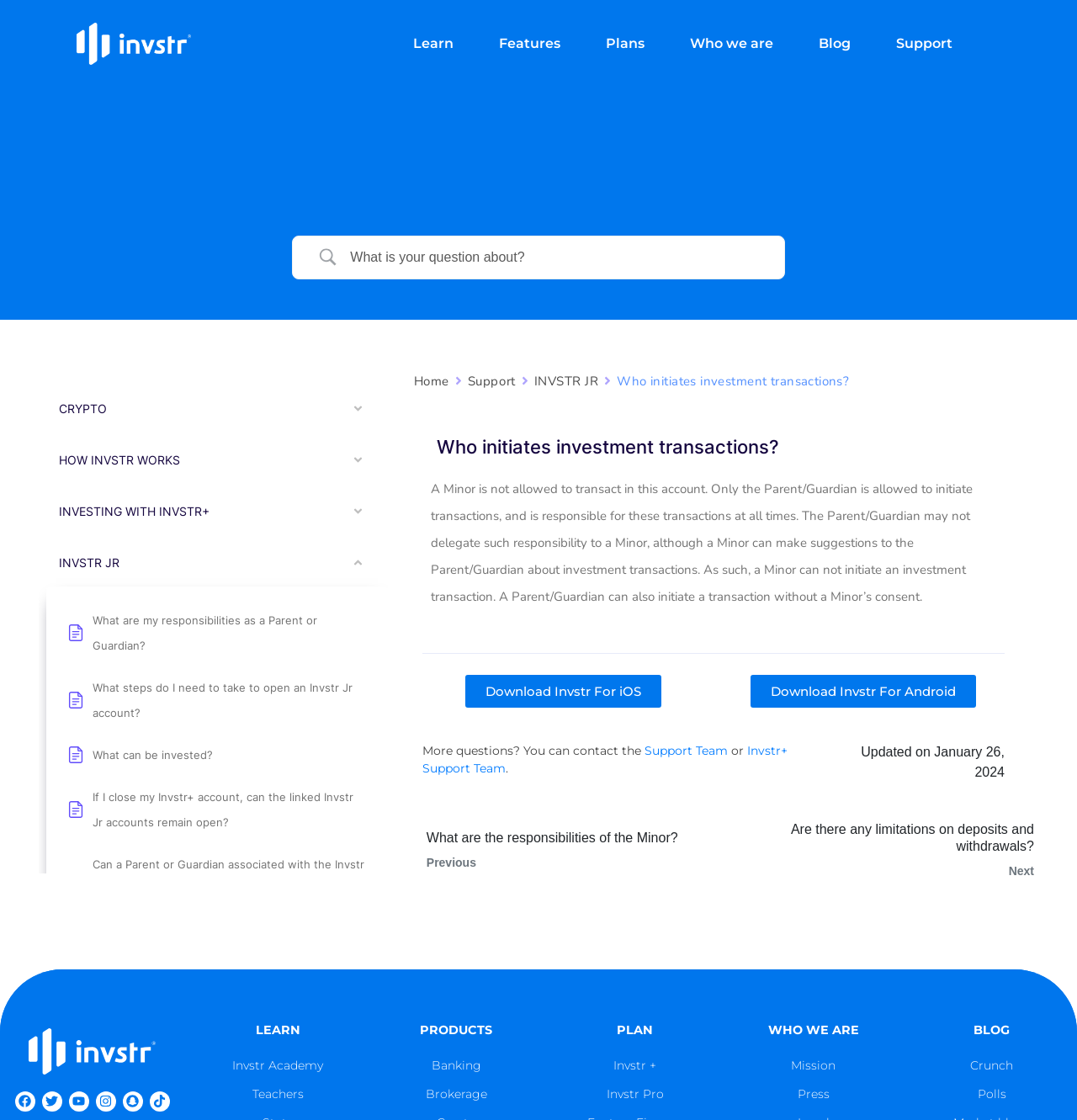Answer the question in a single word or phrase:
What are the social media platforms linked on the webpage?

Facebook, Twitter, Youtube, Instagram, Snapchat, Tiktok